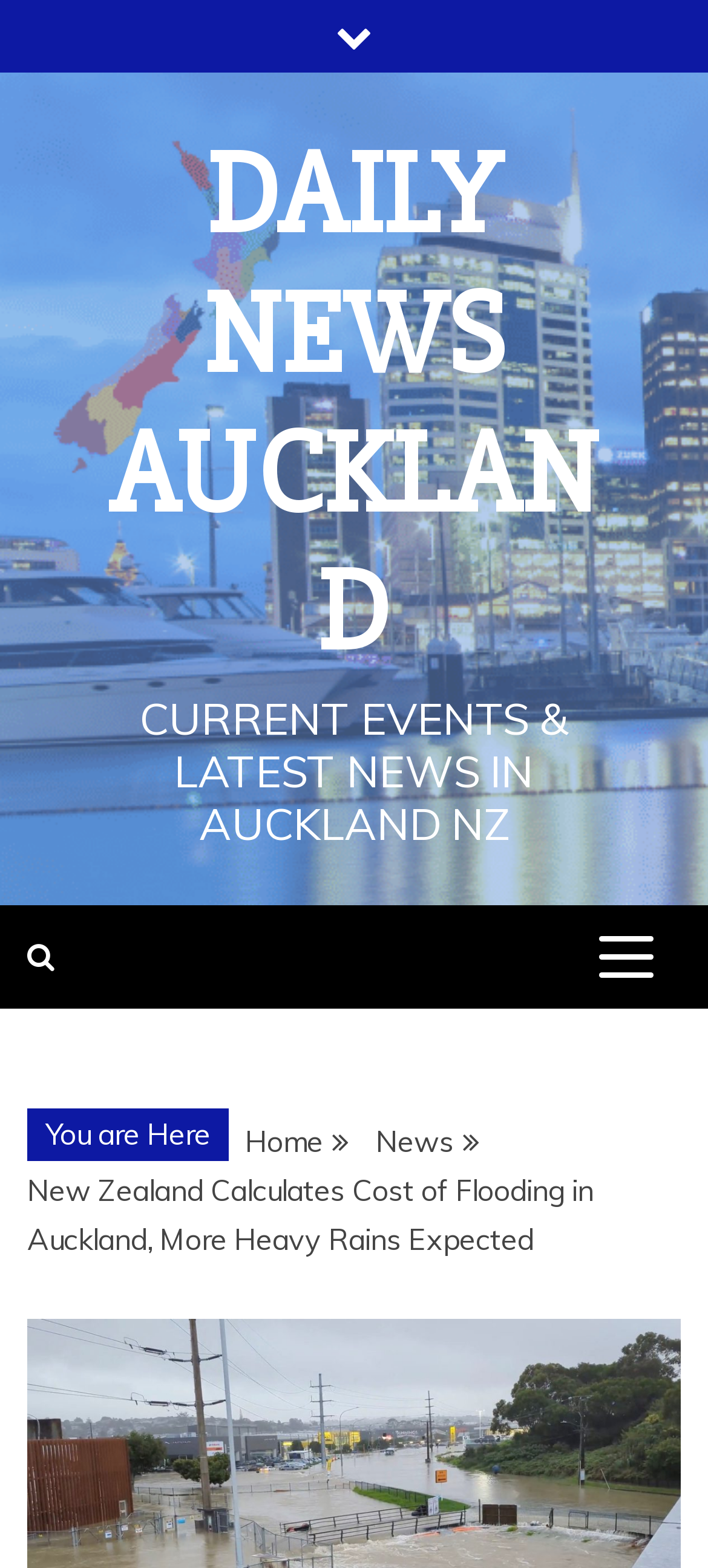Highlight the bounding box of the UI element that corresponds to this description: "Daily News Auckland".

[0.154, 0.08, 0.846, 0.437]